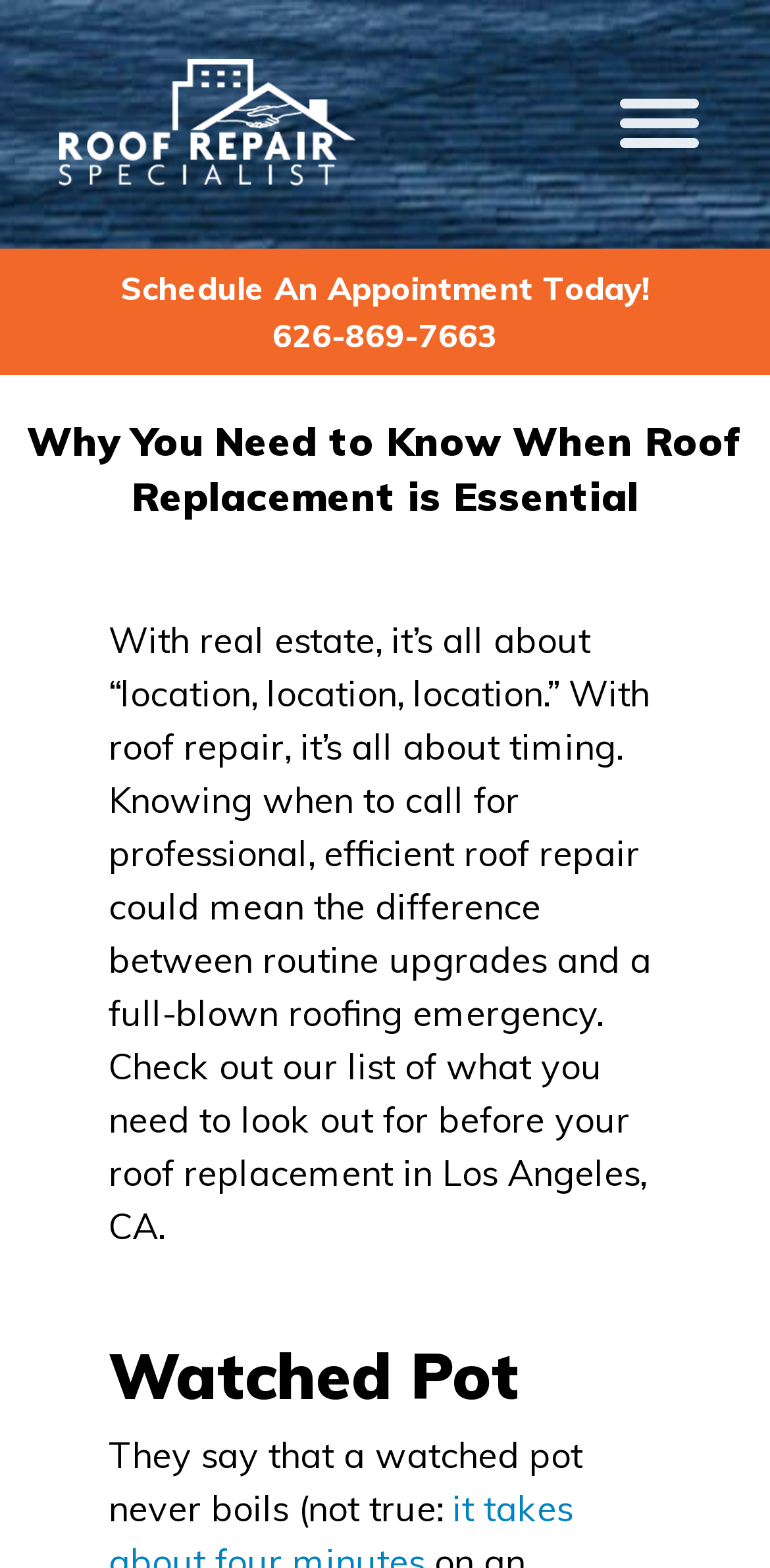What is the phrase mentioned in the second paragraph?
Observe the image and answer the question with a one-word or short phrase response.

A watched pot never boils